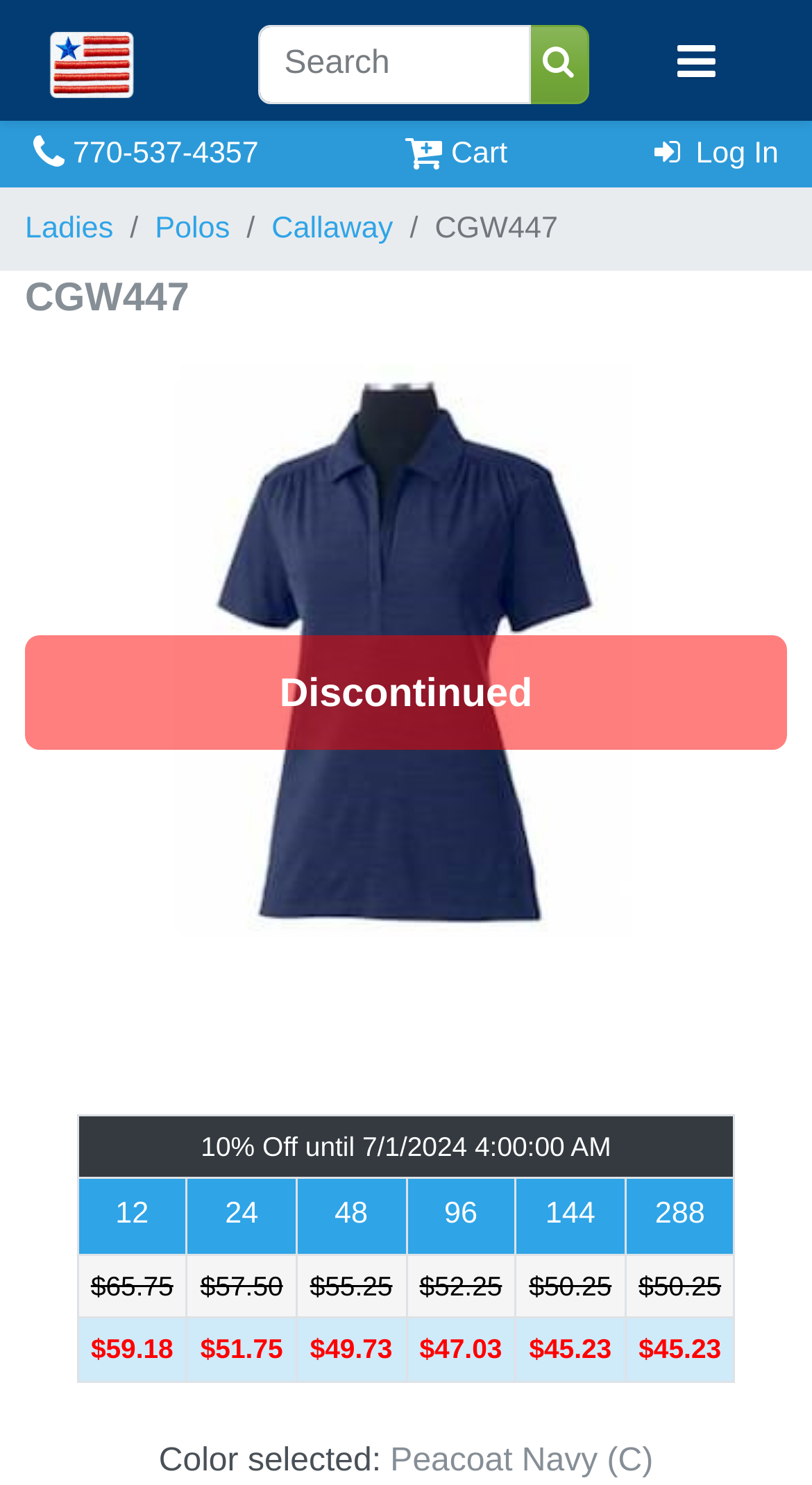What is the price of the polo shirt for a quantity of 12? Analyze the screenshot and reply with just one word or a short phrase.

$65.75